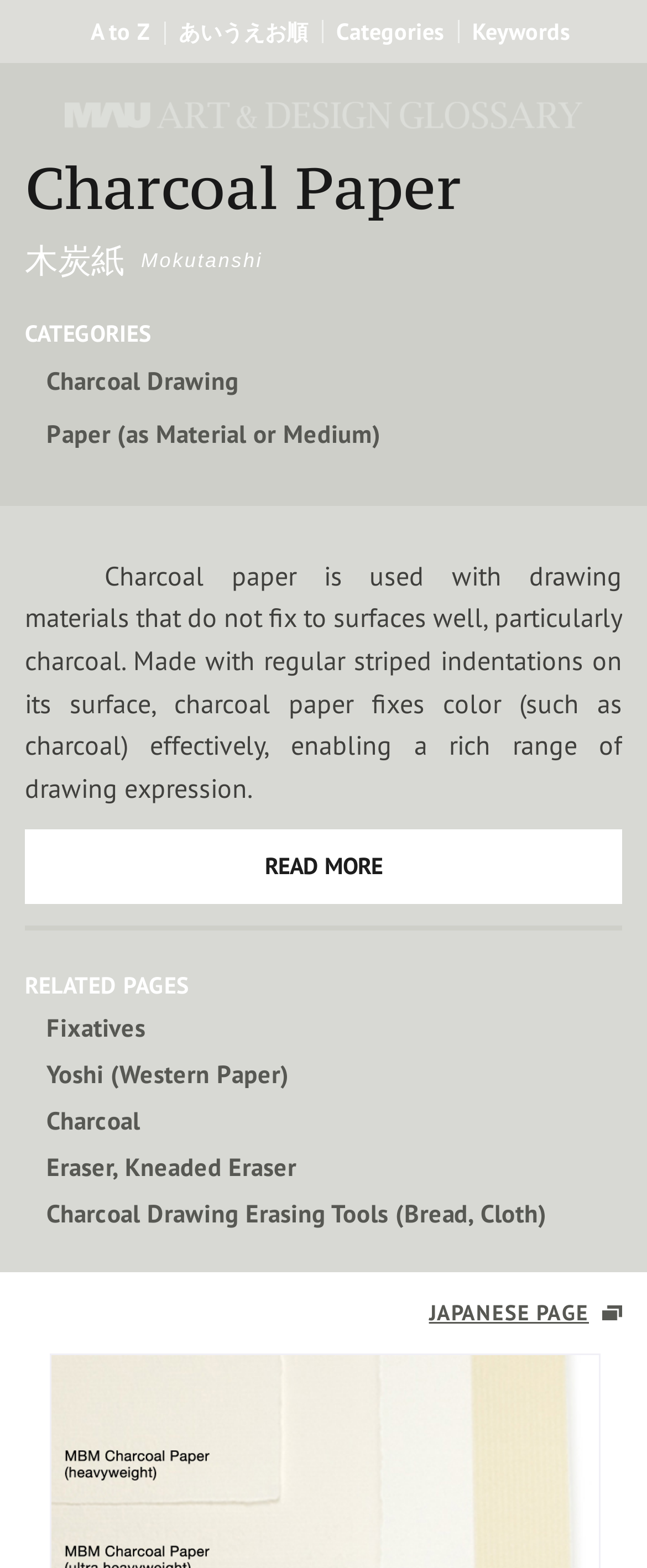Offer an extensive depiction of the webpage and its key elements.

The webpage is a glossary of art and design, specifically focused on the term "Charcoal Paper". At the top, there are five links: "A to Z", "あいうえお順", "Categories", "Keywords", and "MAU Art & Design Glossary", which serves as the title of the webpage. Below the title, there is an image with the same title.

The main content of the webpage is divided into sections. The first section has a heading "Charcoal Paper" in both English and Japanese, followed by a brief description of the term in Japanese ("Mokutanshi"). 

Below this section, there is a heading "CATEGORIES" with two links: "Charcoal Drawing" and "Paper (as Material or Medium)". 

The next section provides a detailed description of charcoal paper, its characteristics, and how to use it for drawing. This section is divided into two paragraphs of text, with the first paragraph explaining the purpose of charcoal paper and the second paragraph providing tips on how to use it effectively.

Following this section, there is a link to "READ MORE" and a heading "RELATED PAGES" with five links to related terms: "Fixatives", "Yoshi (Western Paper)", "Charcoal", "Eraser, Kneaded Eraser", and "Charcoal Drawing Erasing Tools (Bread, Cloth)". 

At the bottom of the webpage, there is a link to a "JAPANESE PAGE".